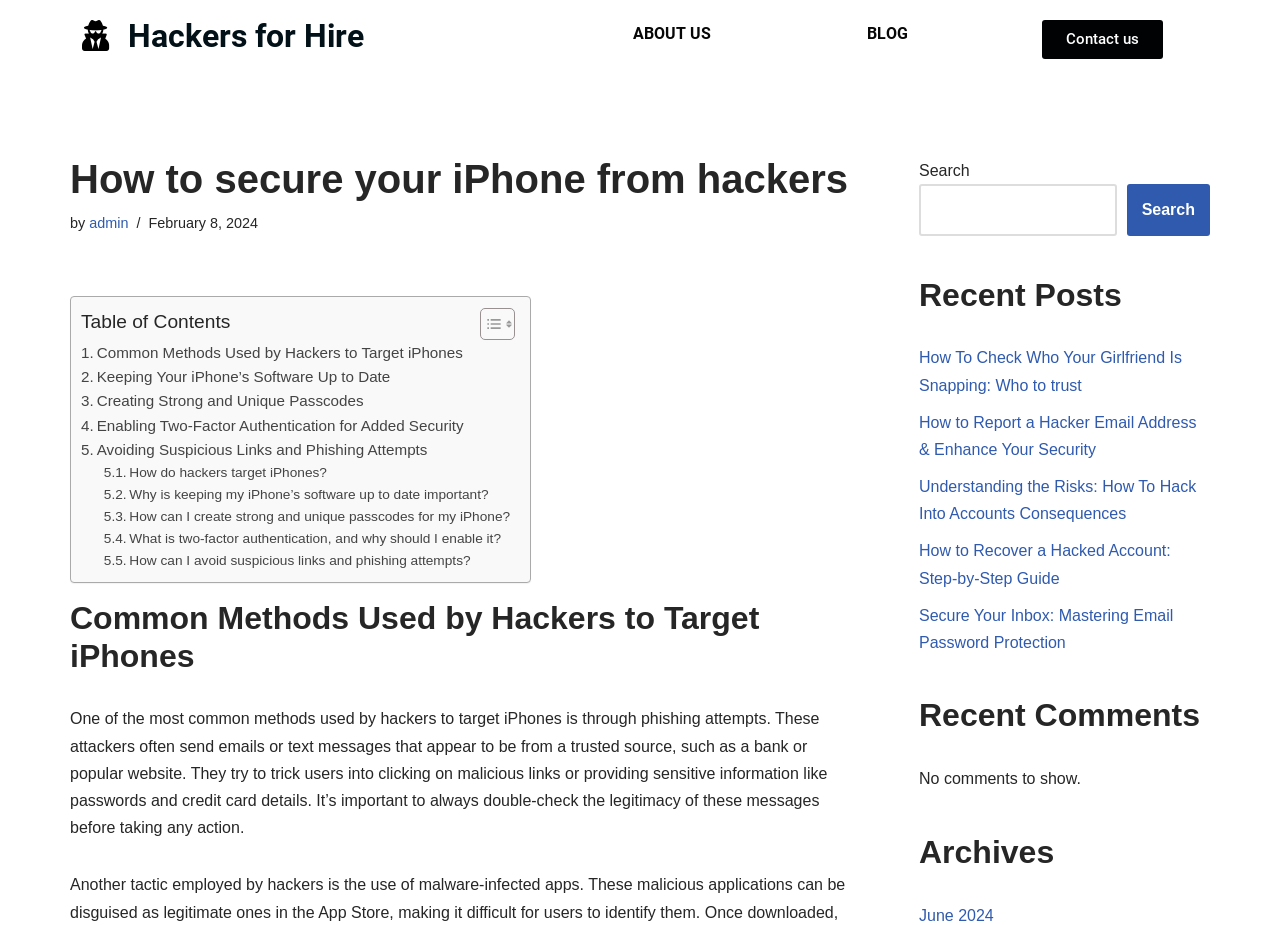What is the purpose of the search box?
Could you answer the question with a detailed and thorough explanation?

I inferred the purpose of the search box by looking at its location and the surrounding elements. The search box is located at the top right corner of the webpage, and it has a button with the text 'Search', which suggests that it is used to search the website.